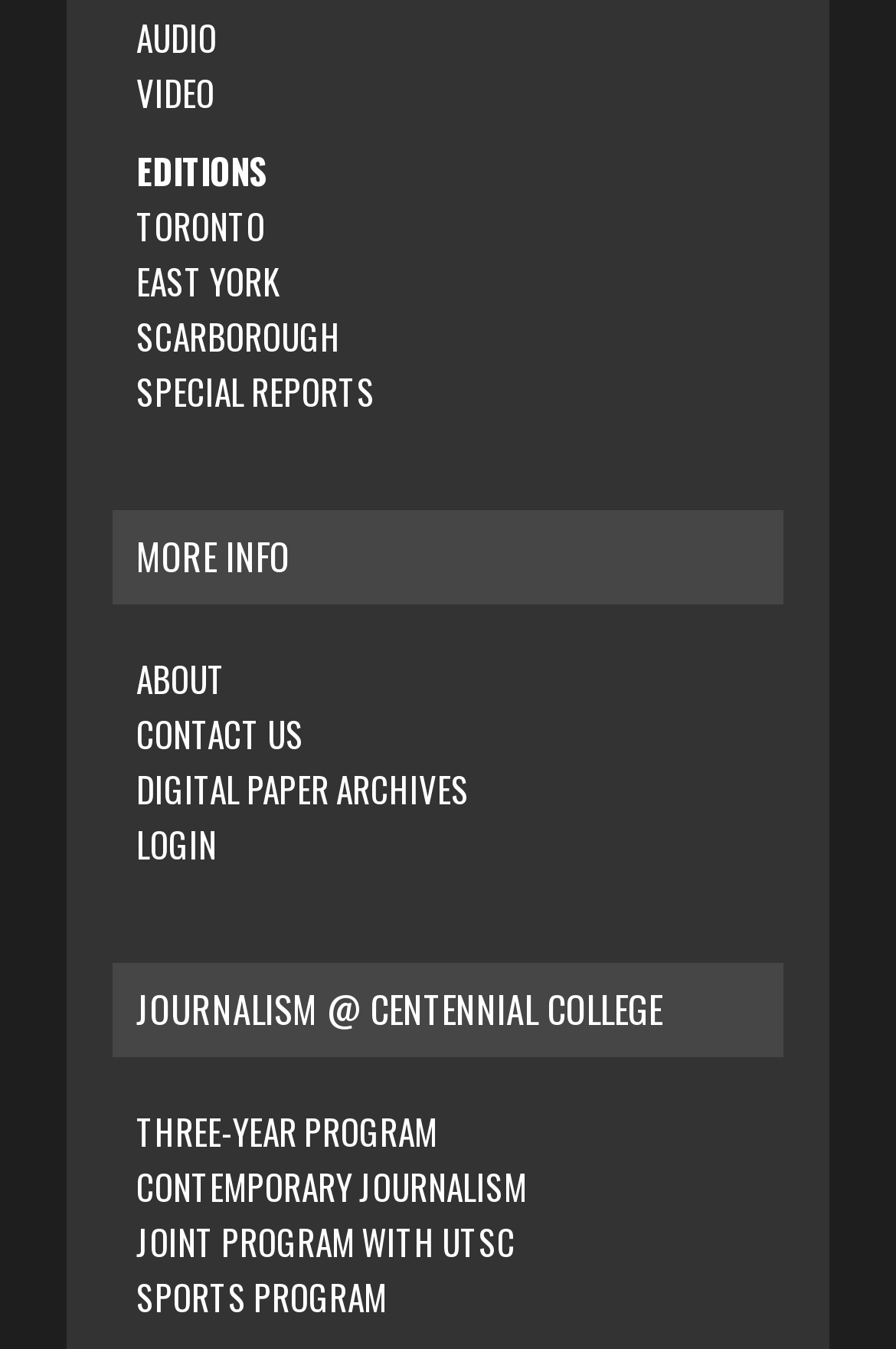Give a one-word or short-phrase answer to the following question: 
What is the purpose of the 'LOGIN' link?

To log in